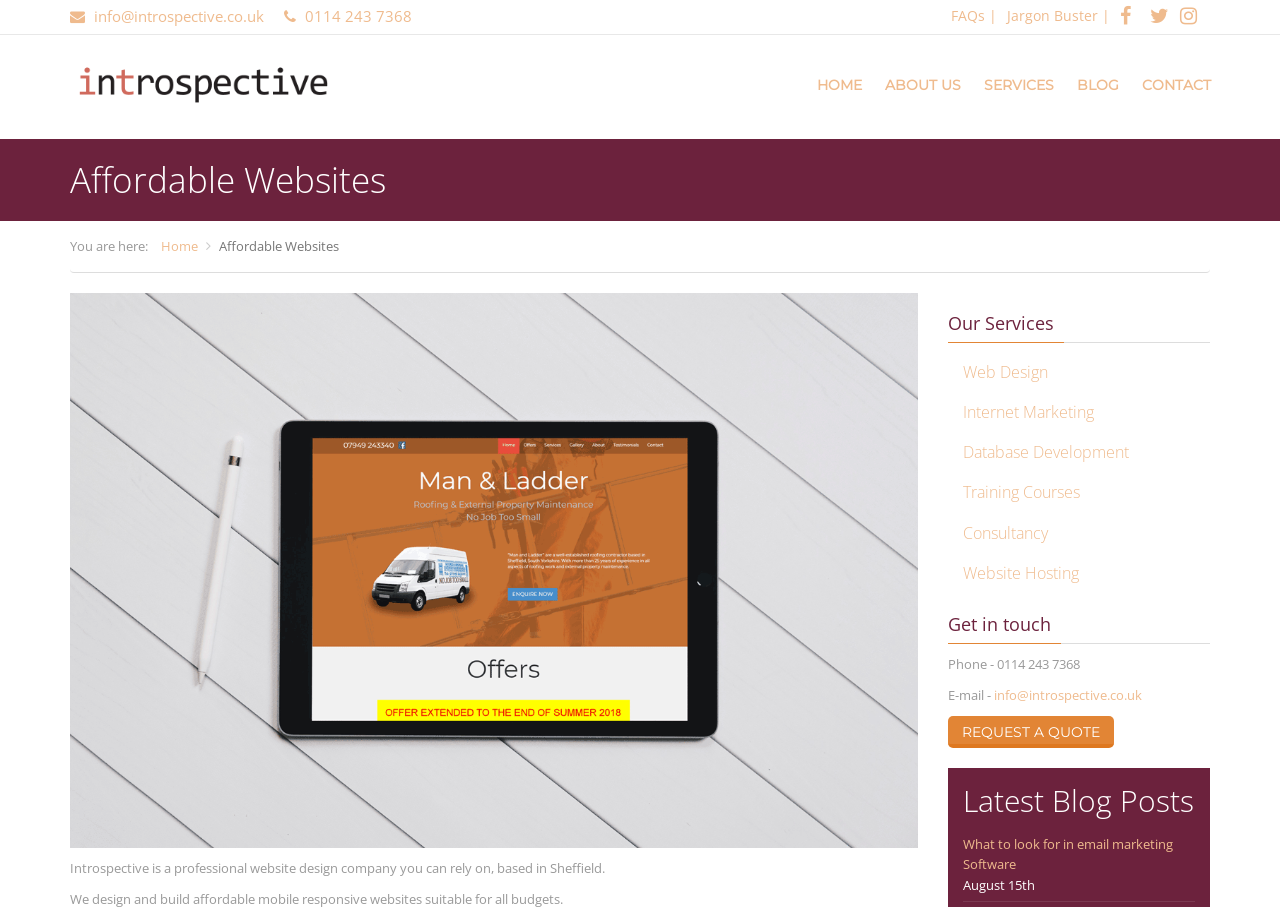What services does the company offer?
Answer the question in as much detail as possible.

I found the services offered by the company by looking at the 'Our Services' section on the webpage. The services listed include Web Design, Internet Marketing, Database Development, Training Courses, Consultancy, and Website Hosting.